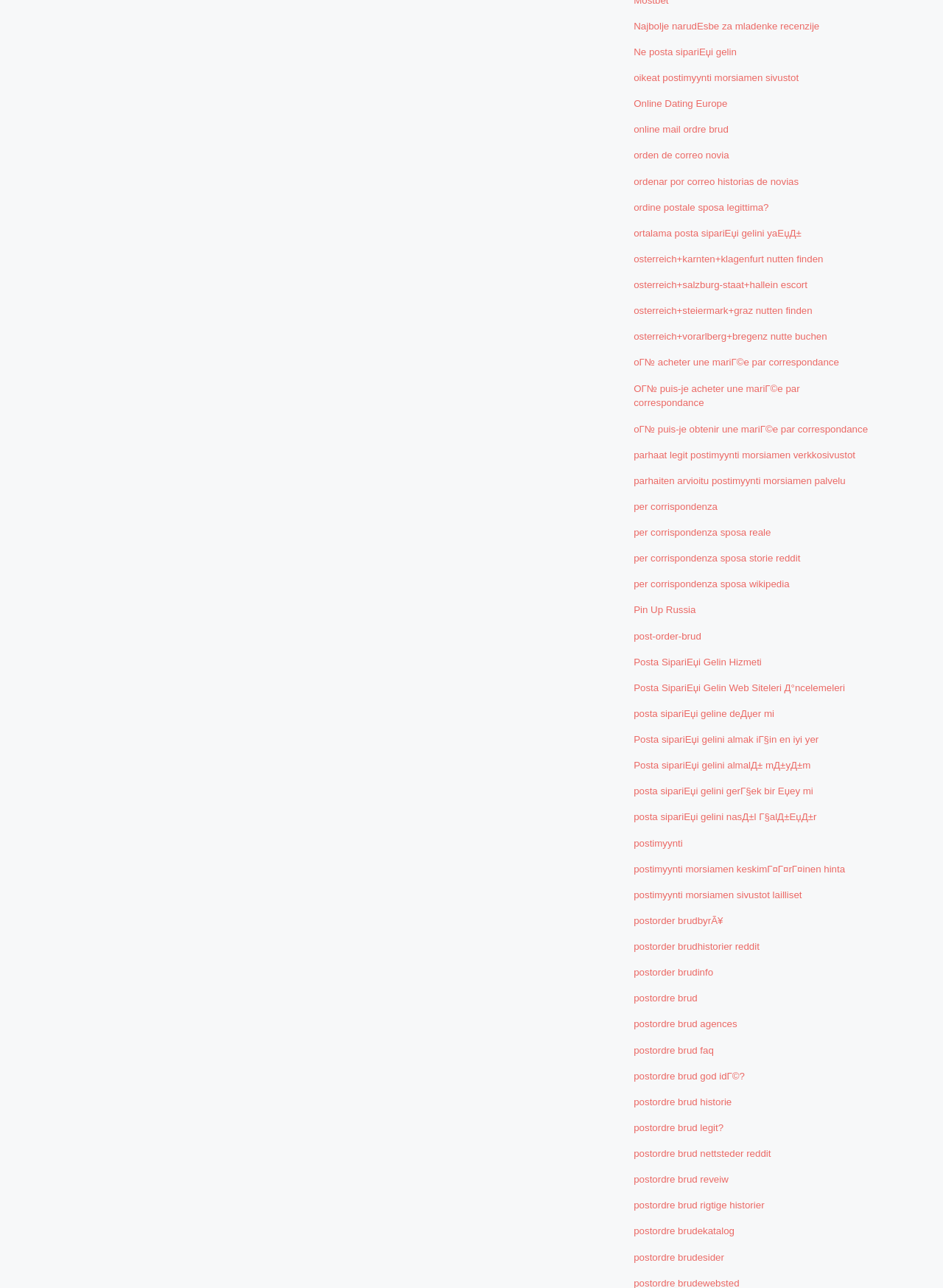Is this webpage focused on a specific geographic region?
Answer the question with a detailed and thorough explanation.

While some of the links on the webpage appear to be specific to certain countries or regions, such as Austria or Russia, the overall scope of the webpage suggests that it is not focused on a specific geographic region, but rather provides a global perspective on mail order bride services.